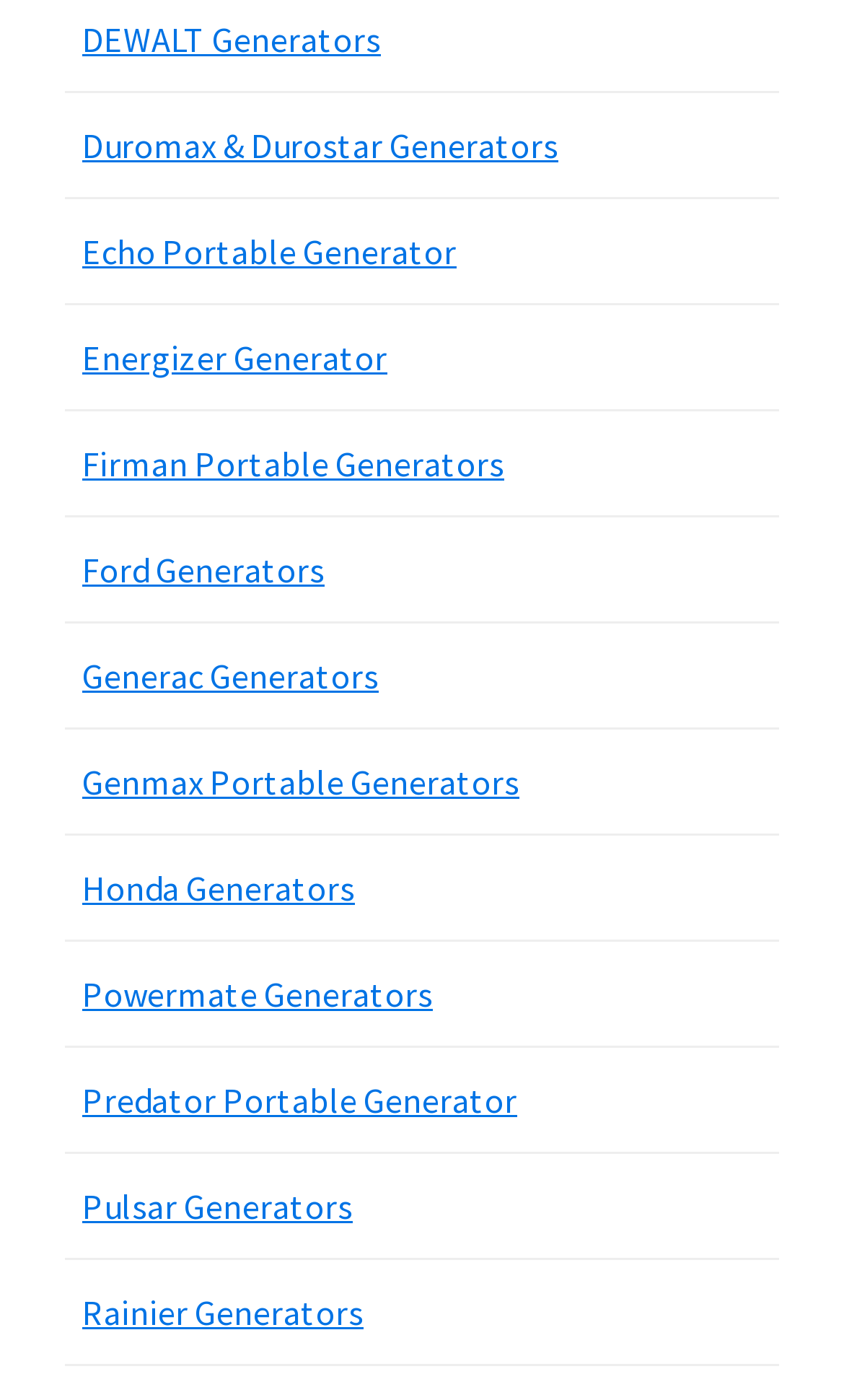What is the generator brand listed below Honda Generators?
Look at the image and respond with a one-word or short phrase answer.

Powermate Generators